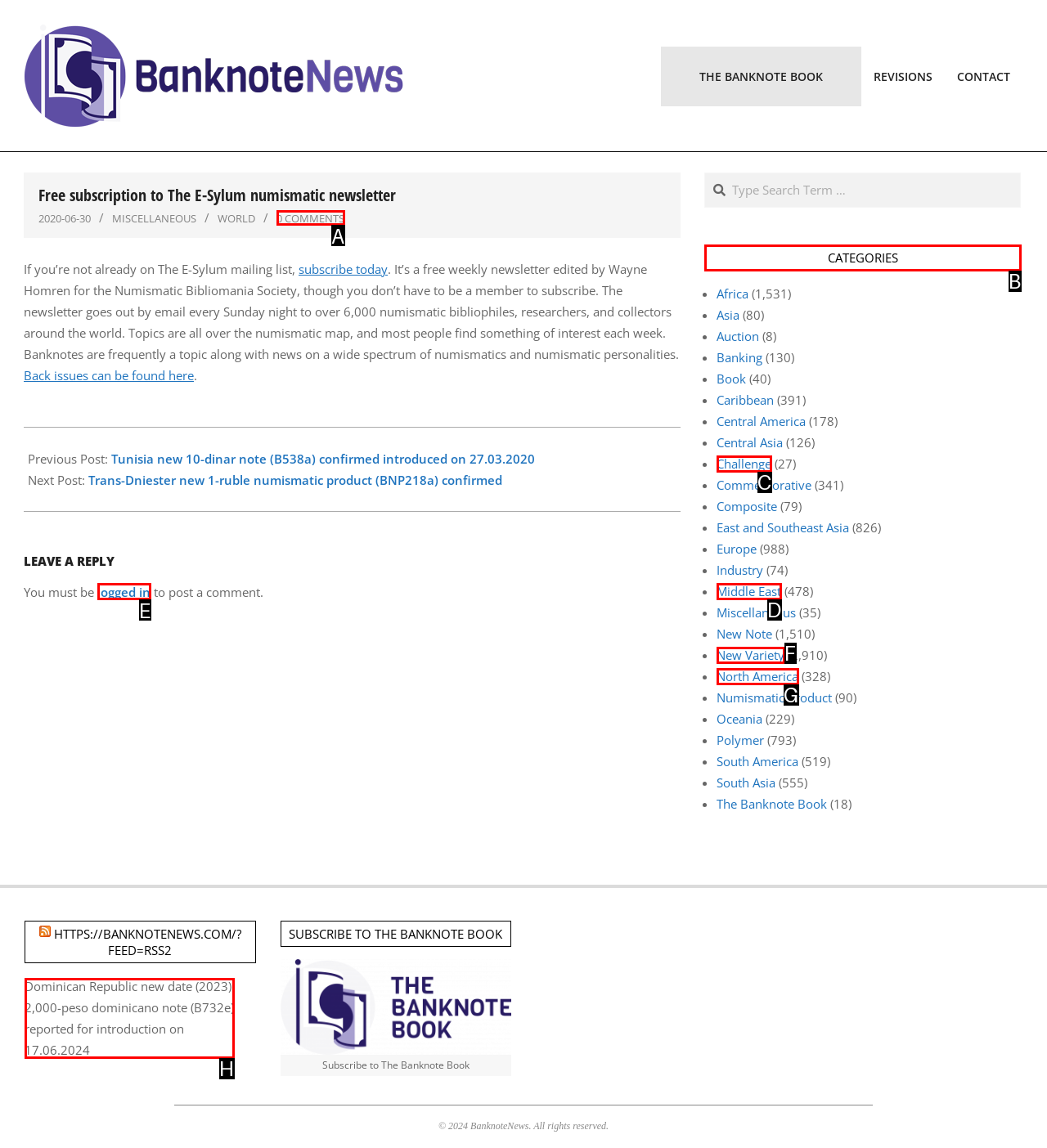Identify the correct lettered option to click in order to perform this task: View categories. Respond with the letter.

B